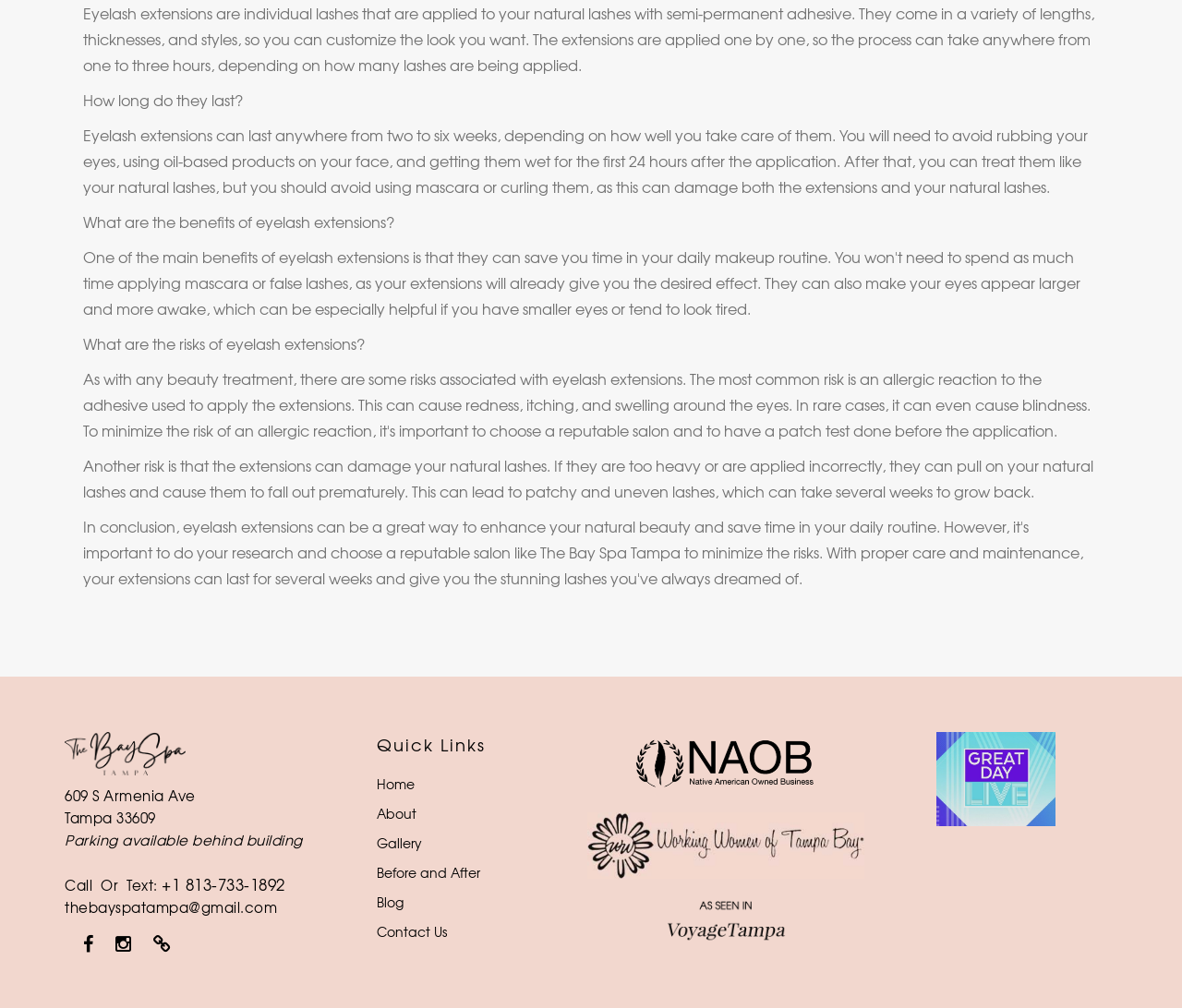What is the address of The Bay Spa Tampa?
Using the visual information, answer the question in a single word or phrase.

609 S Armenia Ave Tampa 33609